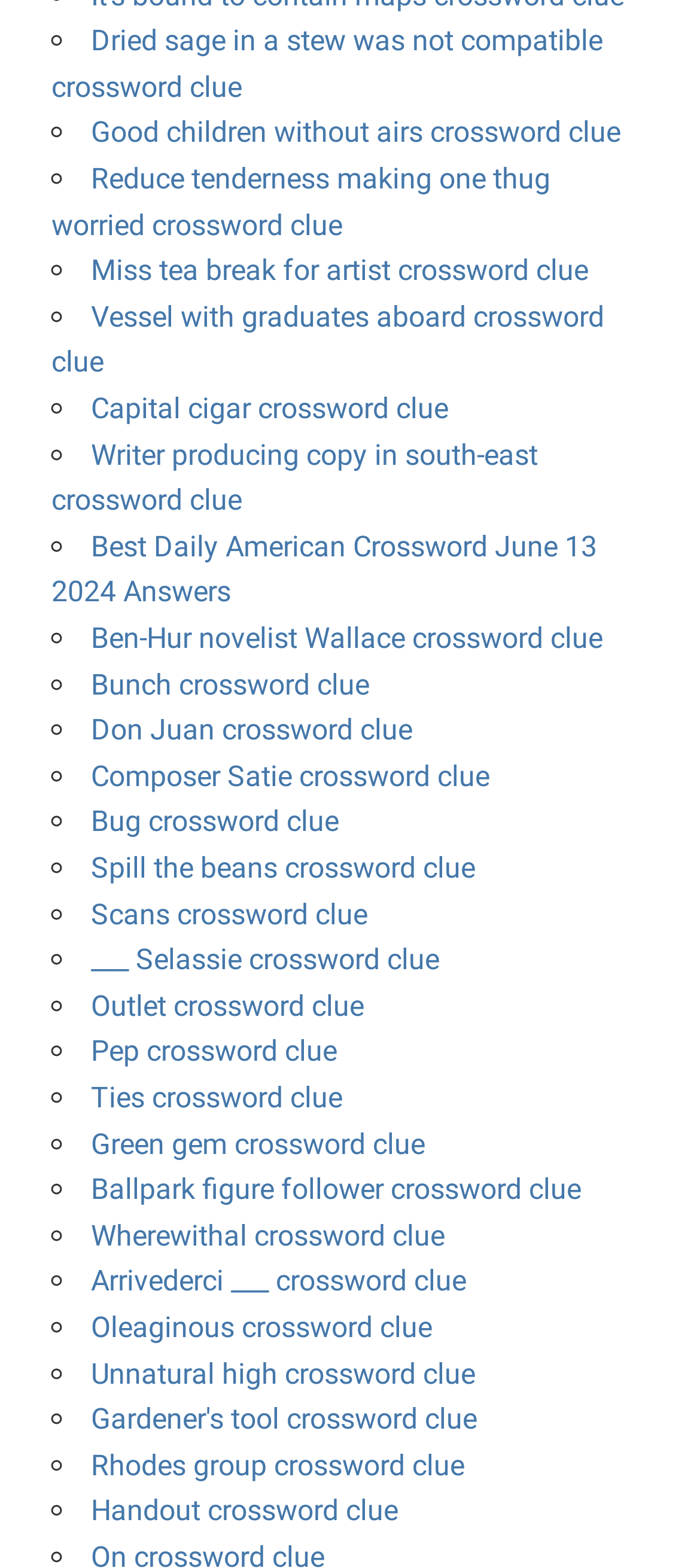Find the bounding box coordinates of the element to click in order to complete this instruction: "View 'Gardener's tool crossword clue'". The bounding box coordinates must be four float numbers between 0 and 1, denoted as [left, top, right, bottom].

[0.13, 0.894, 0.682, 0.916]